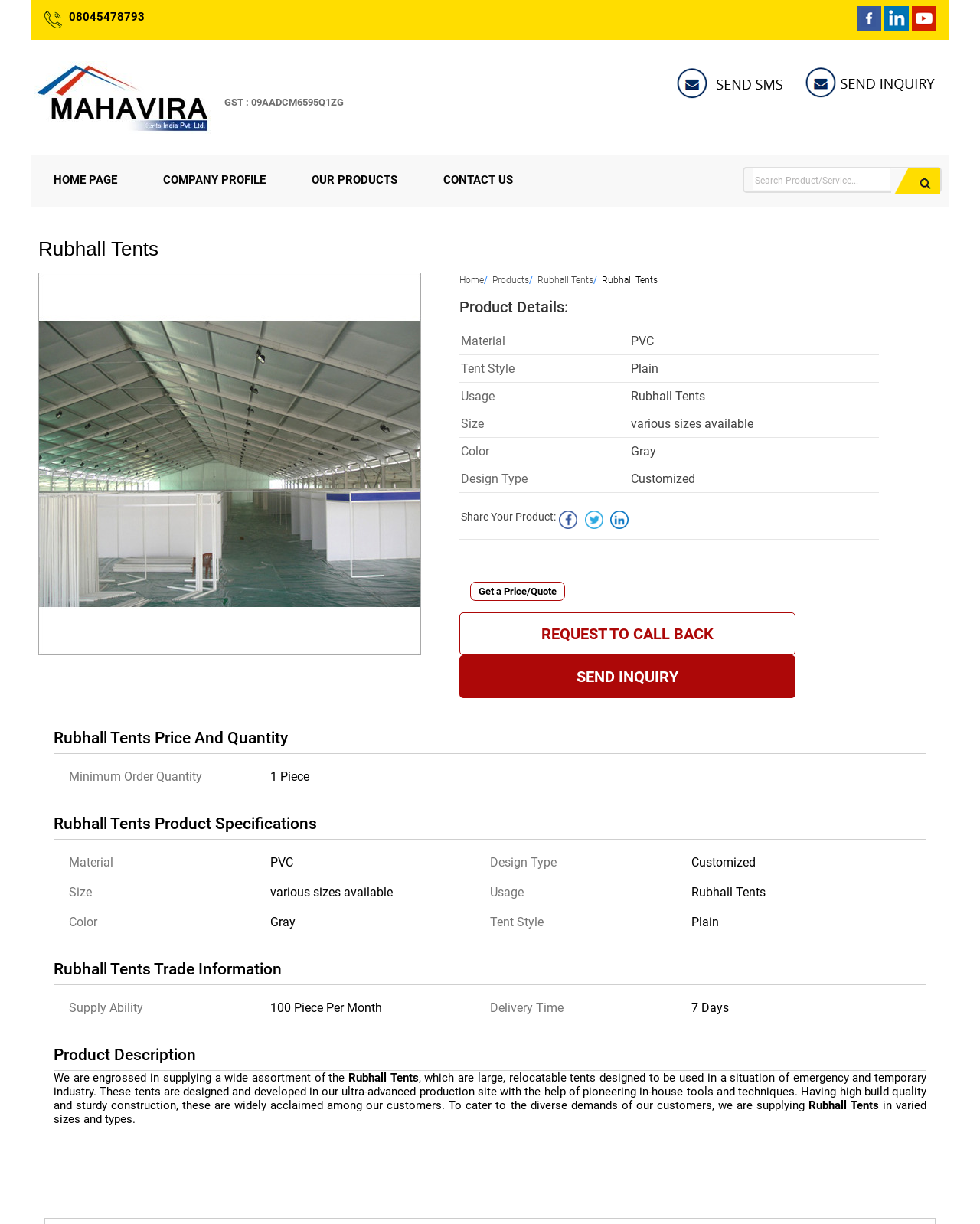Can you determine the bounding box coordinates of the area that needs to be clicked to fulfill the following instruction: "Search for a product or service"?

[0.769, 0.138, 0.908, 0.155]